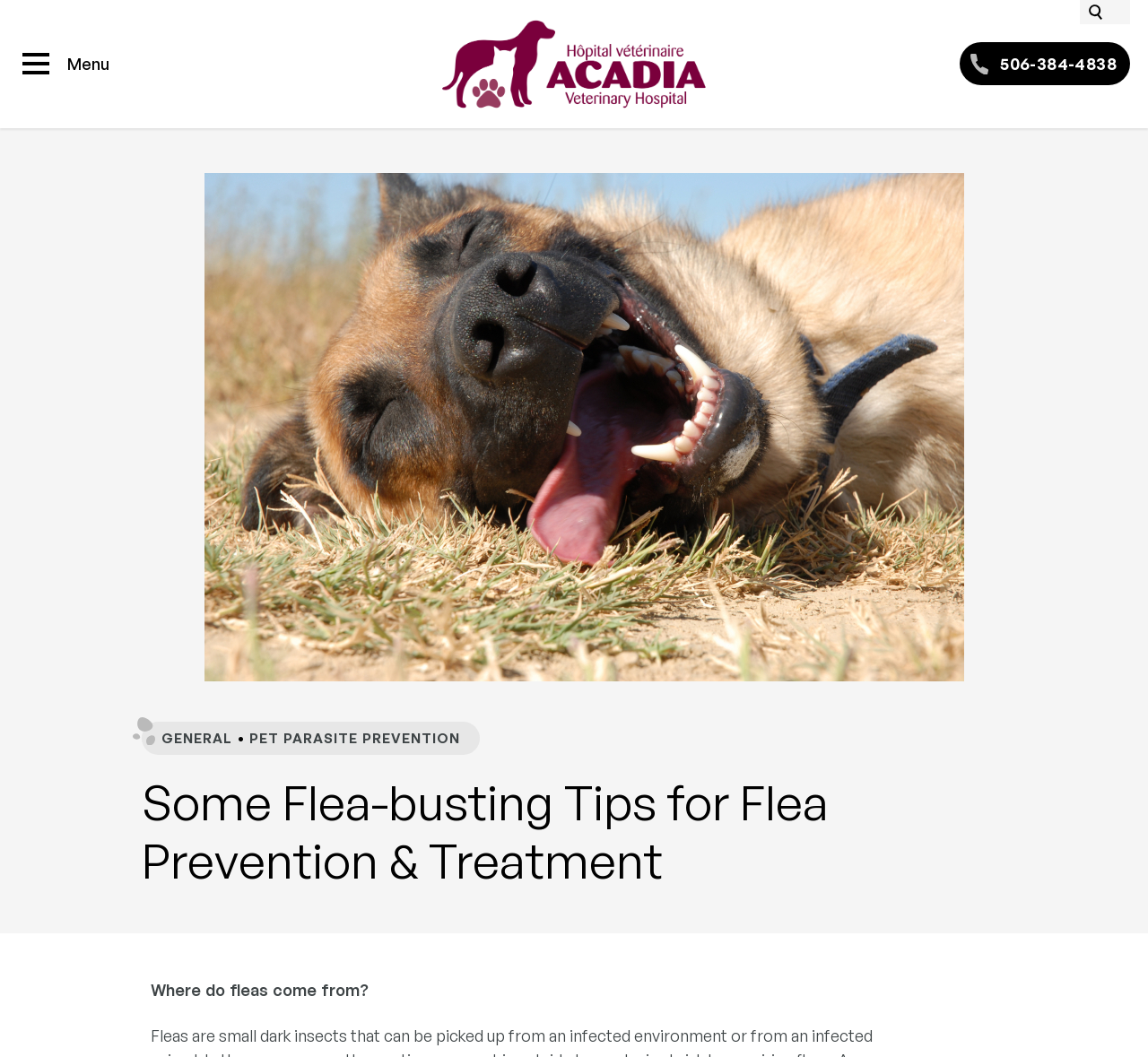What is the purpose of the button with the image?
Answer briefly with a single word or phrase based on the image.

Show search